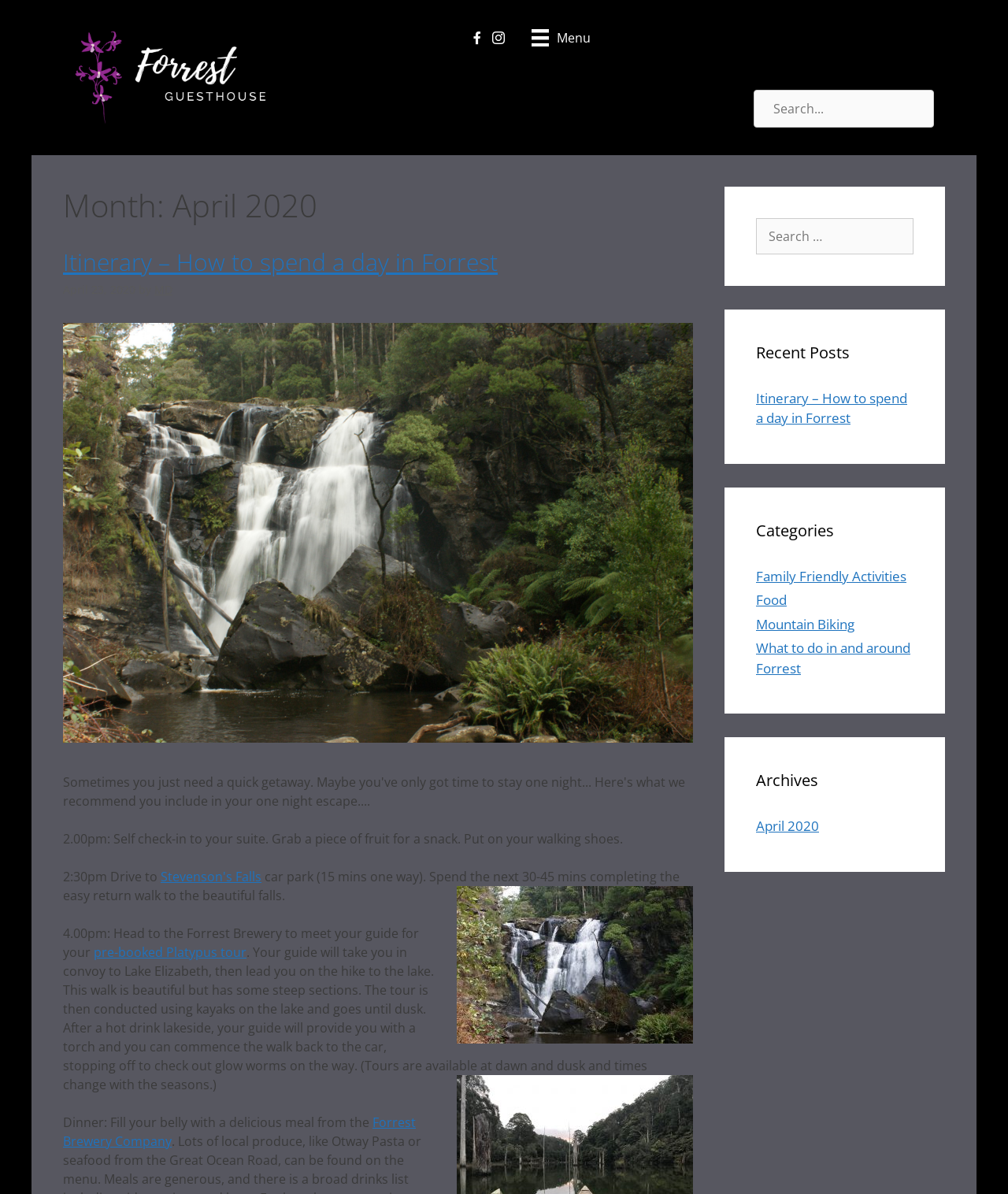Identify and provide the main heading of the webpage.

Month: April 2020